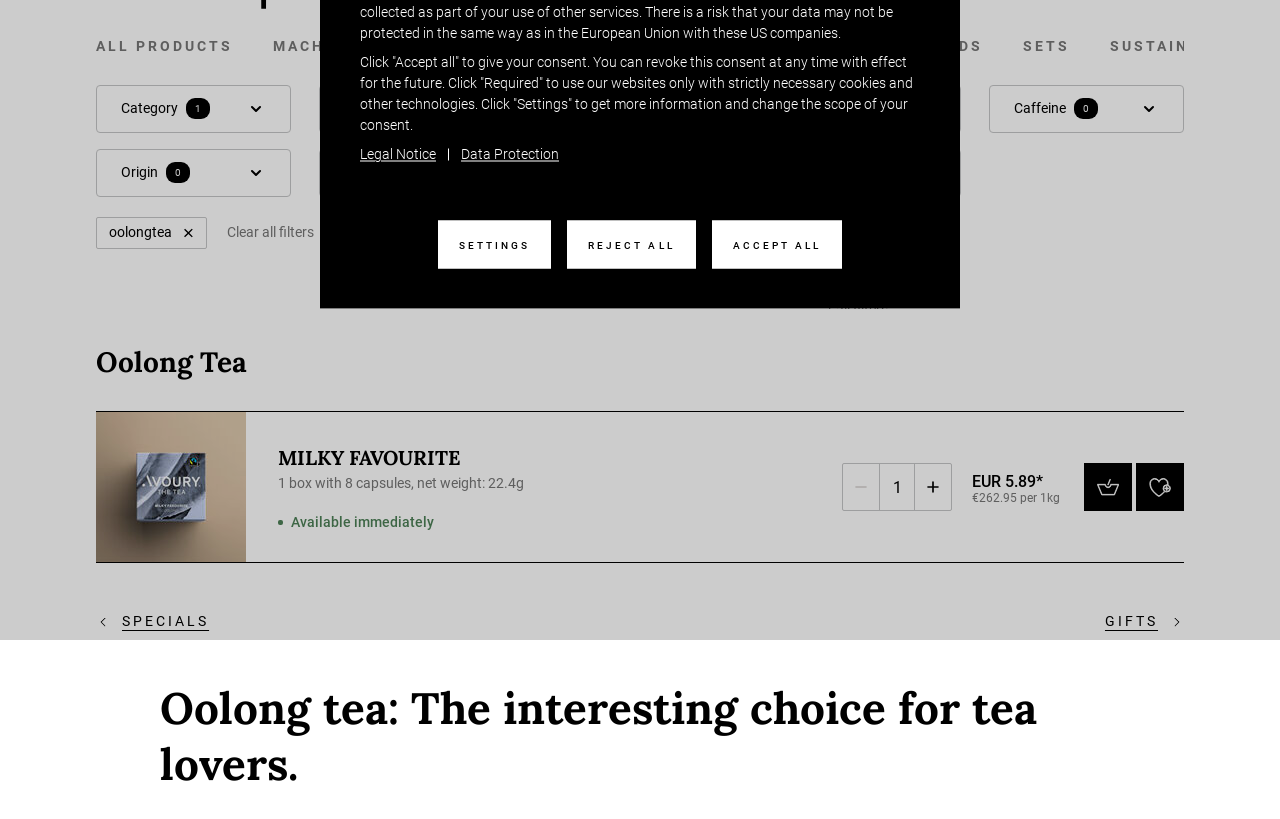Locate the UI element described as follows: "Brewing time0". Return the bounding box coordinates as four float numbers between 0 and 1 in the order [left, top, right, bottom].

[0.249, 0.181, 0.402, 0.24]